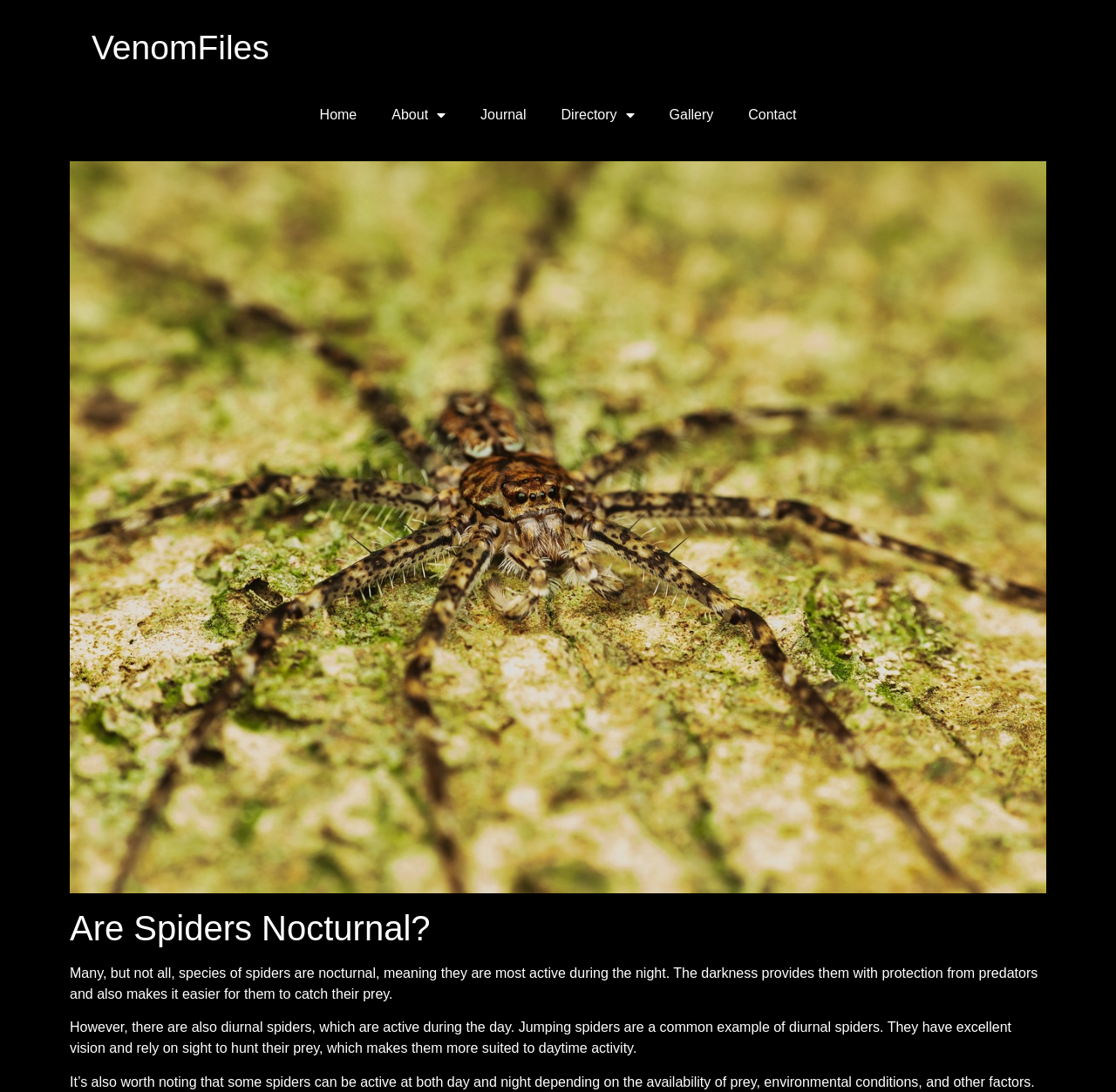Identify the bounding box coordinates for the UI element described as follows: "About". Ensure the coordinates are four float numbers between 0 and 1, formatted as [left, top, right, bottom].

[0.335, 0.087, 0.415, 0.124]